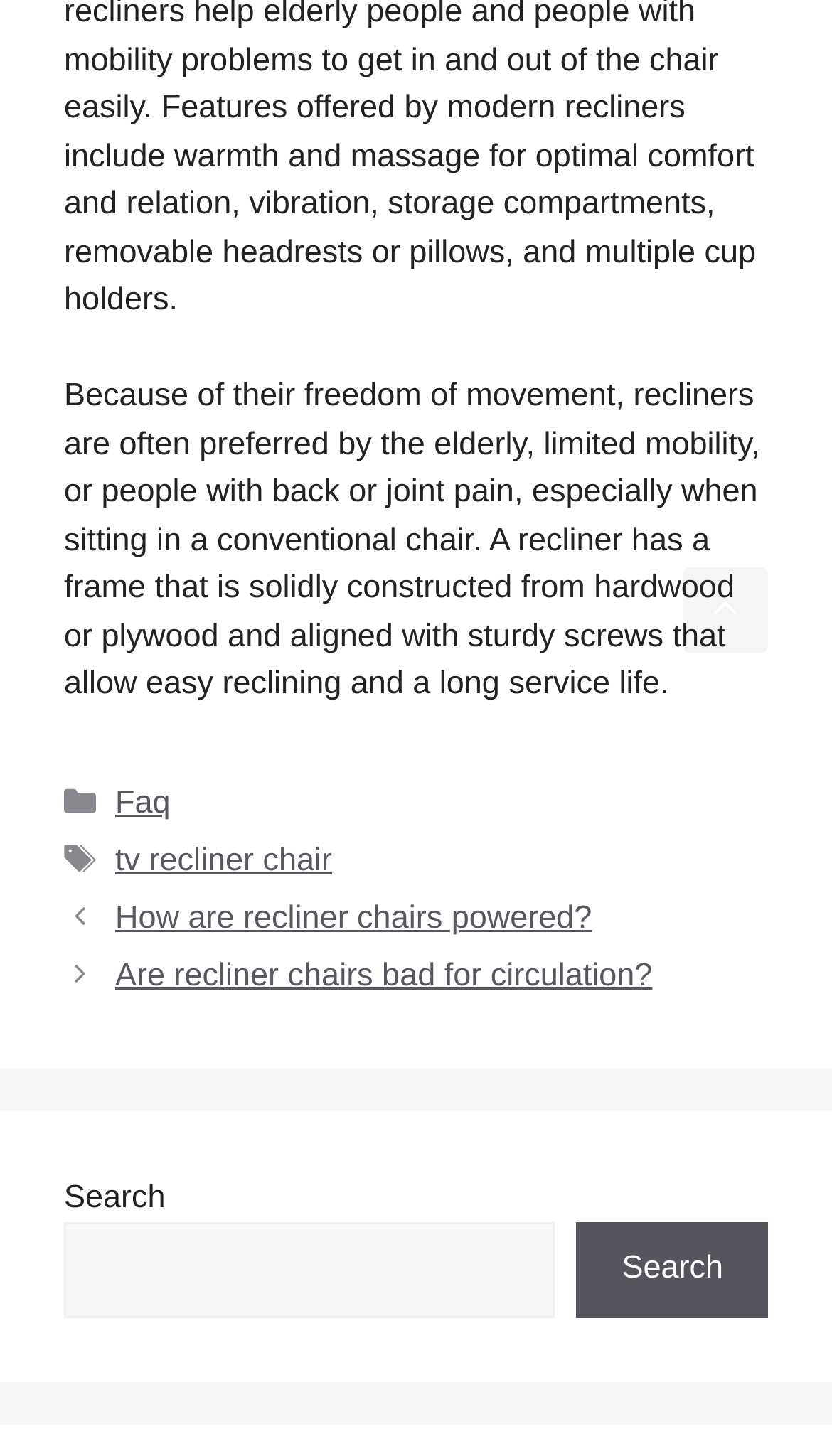What can be found in the footer section?
Can you give a detailed and elaborate answer to the question?

The footer section, located at the bottom of the webpage, contains several elements including static text 'Categories' and 'Tags', as well as links to 'Faq' and 'tv recliner chair', and a navigation menu for 'Posts'.